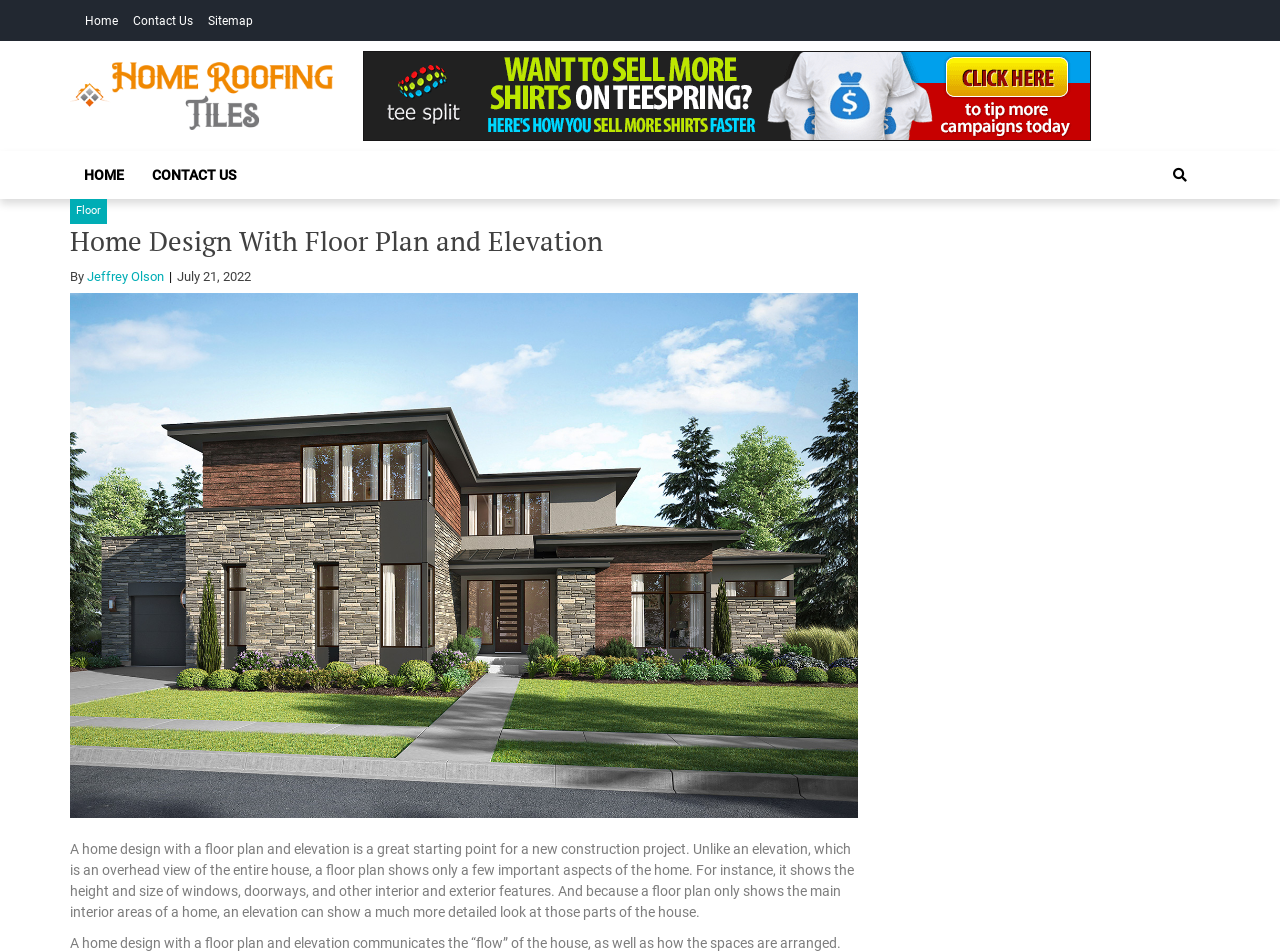What is the main topic of the article?
From the image, provide a succinct answer in one word or a short phrase.

Home design with floor plan and elevation